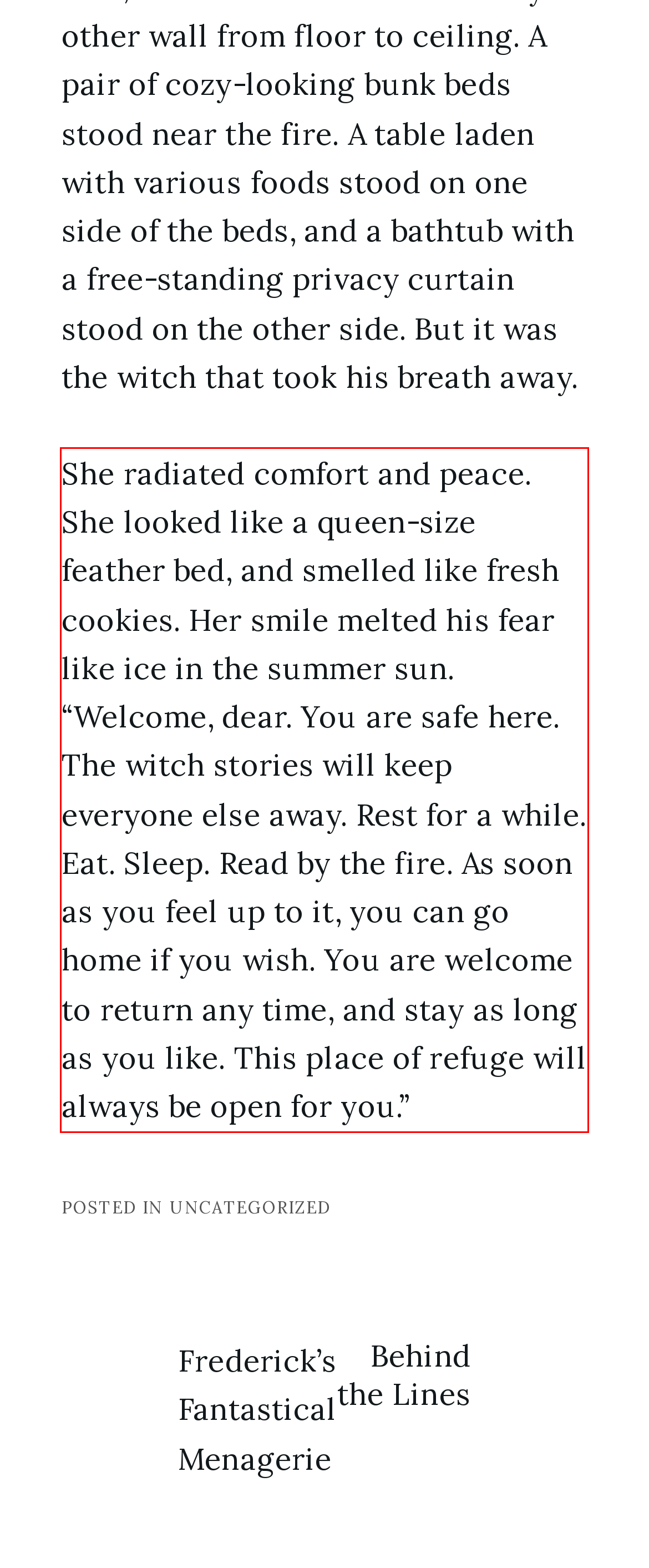Examine the webpage screenshot and use OCR to recognize and output the text within the red bounding box.

She radiated comfort and peace. She looked like a queen-size feather bed, and smelled like fresh cookies. Her smile melted his fear like ice in the summer sun. “Welcome, dear. You are safe here. The witch stories will keep everyone else away. Rest for a while. Eat. Sleep. Read by the fire. As soon as you feel up to it, you can go home if you wish. You are welcome to return any time, and stay as long as you like. This place of refuge will always be open for you.”